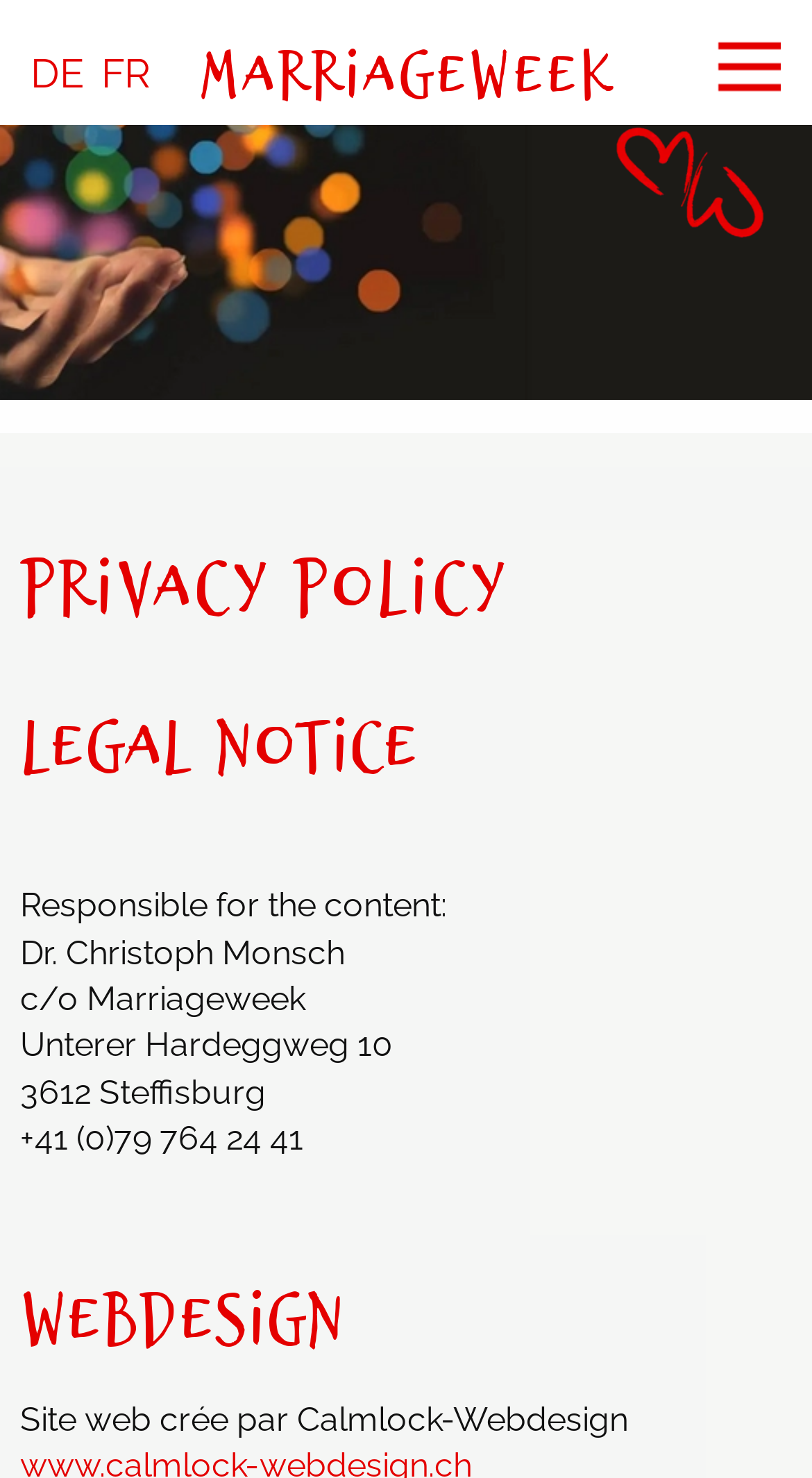Use the information in the screenshot to answer the question comprehensively: What is the phone number of MarriageWeek?

The phone number of MarriageWeek is +41 (0)79 764 24 41, as provided in the contact information section.